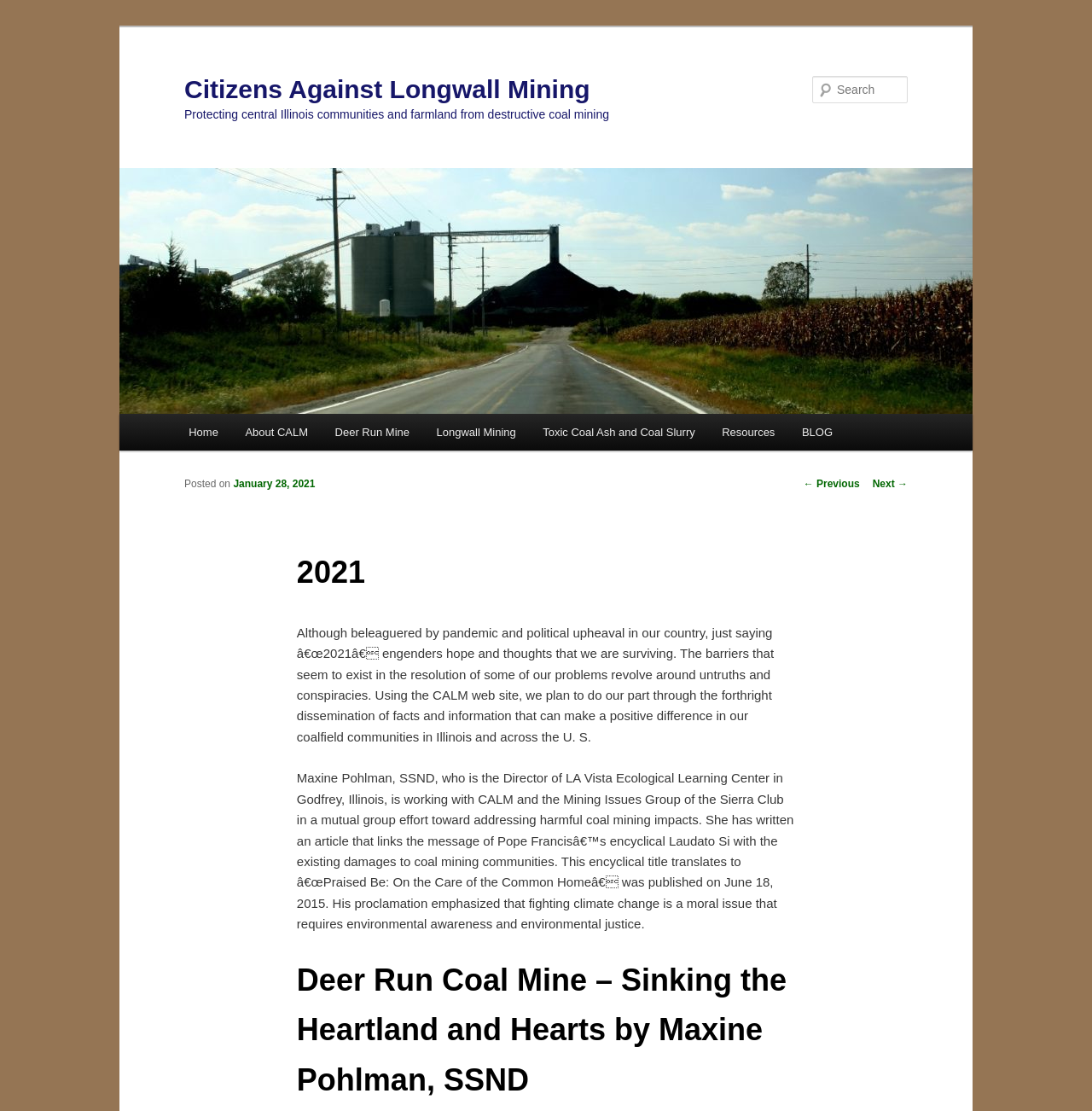Pinpoint the bounding box coordinates of the element you need to click to execute the following instruction: "Read the article by Maxine Pohlman". The bounding box should be represented by four float numbers between 0 and 1, in the format [left, top, right, bottom].

[0.272, 0.86, 0.728, 0.995]